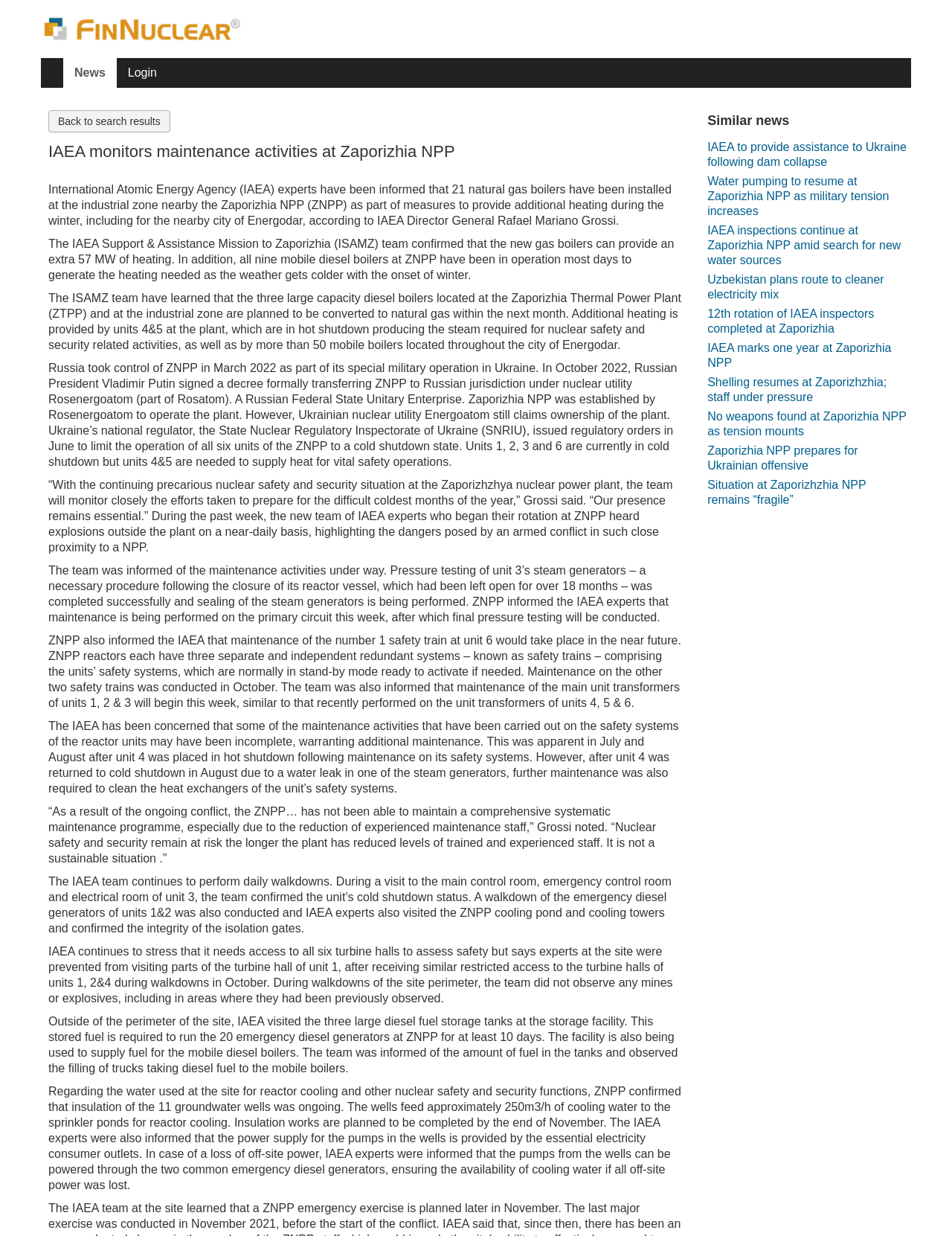What is the status of units 1, 2, 3, and 6 at the Zaporizhia NPP?
Look at the webpage screenshot and answer the question with a detailed explanation.

The article states 'Units 1, 2, 3 and 6 are currently in cold shutdown but units 4&5 are needed to supply heat for vital safety operations.' This indicates that units 1, 2, 3 are in cold shutdown, and unit 6 is in hot shutdown.